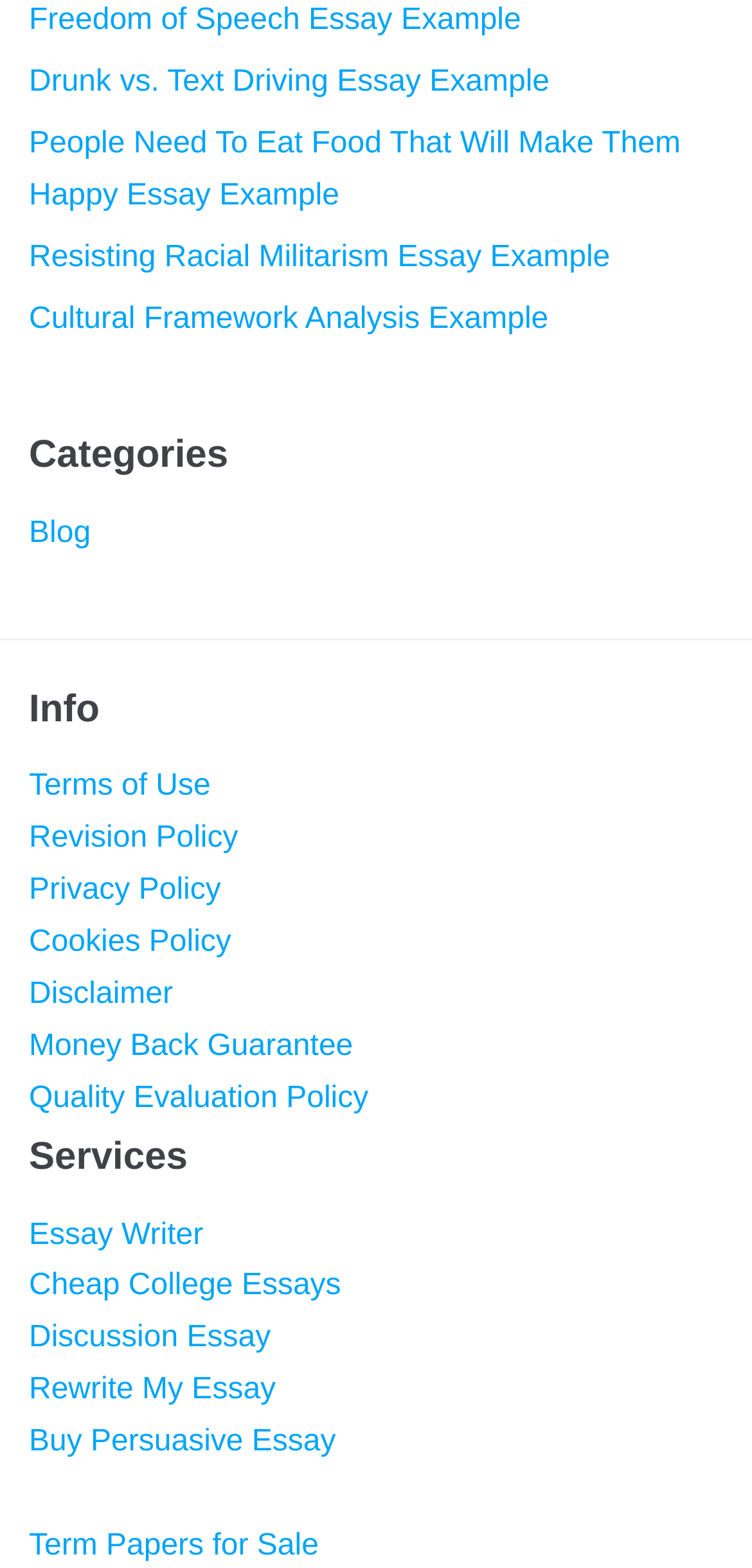Pinpoint the bounding box coordinates of the element to be clicked to execute the instruction: "view essay examples".

[0.038, 0.003, 0.693, 0.024]